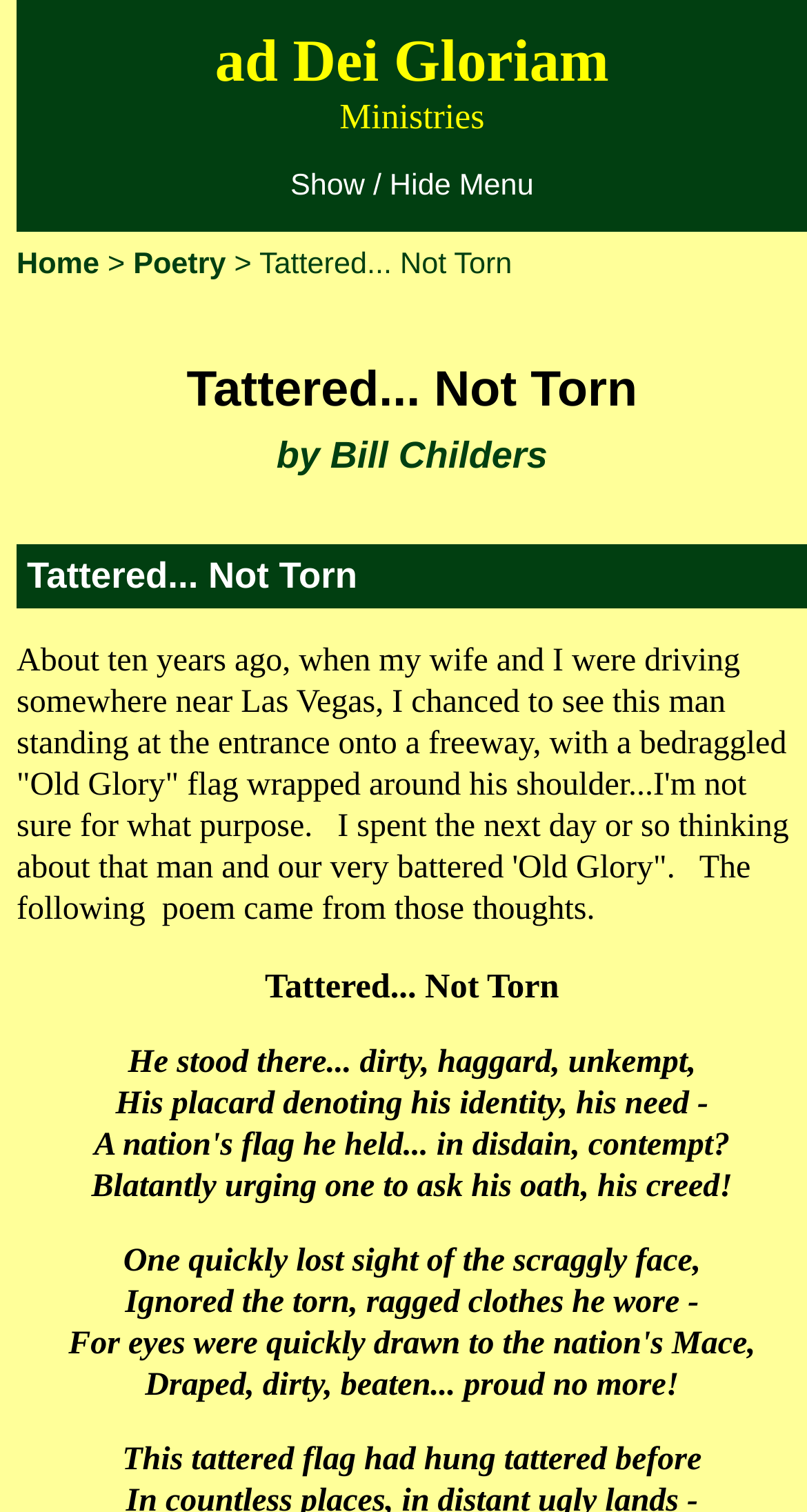Create a full and detailed caption for the entire webpage.

The webpage is titled "Tattered Not Torn" and features Christian poetry by Bill Childers. At the top of the page, there is a header section with the title "ad Dei Gloriam" and a menu section with the options "Ministries" and "Show / Hide Menu". Below the header, there is a navigation bar with links to "Home" and "Poetry", followed by a subtitle "Tattered... Not Torn".

The main content of the page is a poem, which is divided into several stanzas. The poem tells the story of a man standing at the entrance of a freeway with a bedraggled American flag wrapped around his shoulder. The poem describes the man's appearance and the emotions evoked by the scene. The stanzas are arranged vertically, with each line of the poem placed below the previous one.

There are no images on the page, and the design is focused on presenting the poem in a clear and readable format. The text is arranged in a hierarchical structure, with the title and menu at the top, followed by the navigation bar, and then the poem. The poem itself is divided into stanzas, with each line building on the previous one to tell a cohesive story.